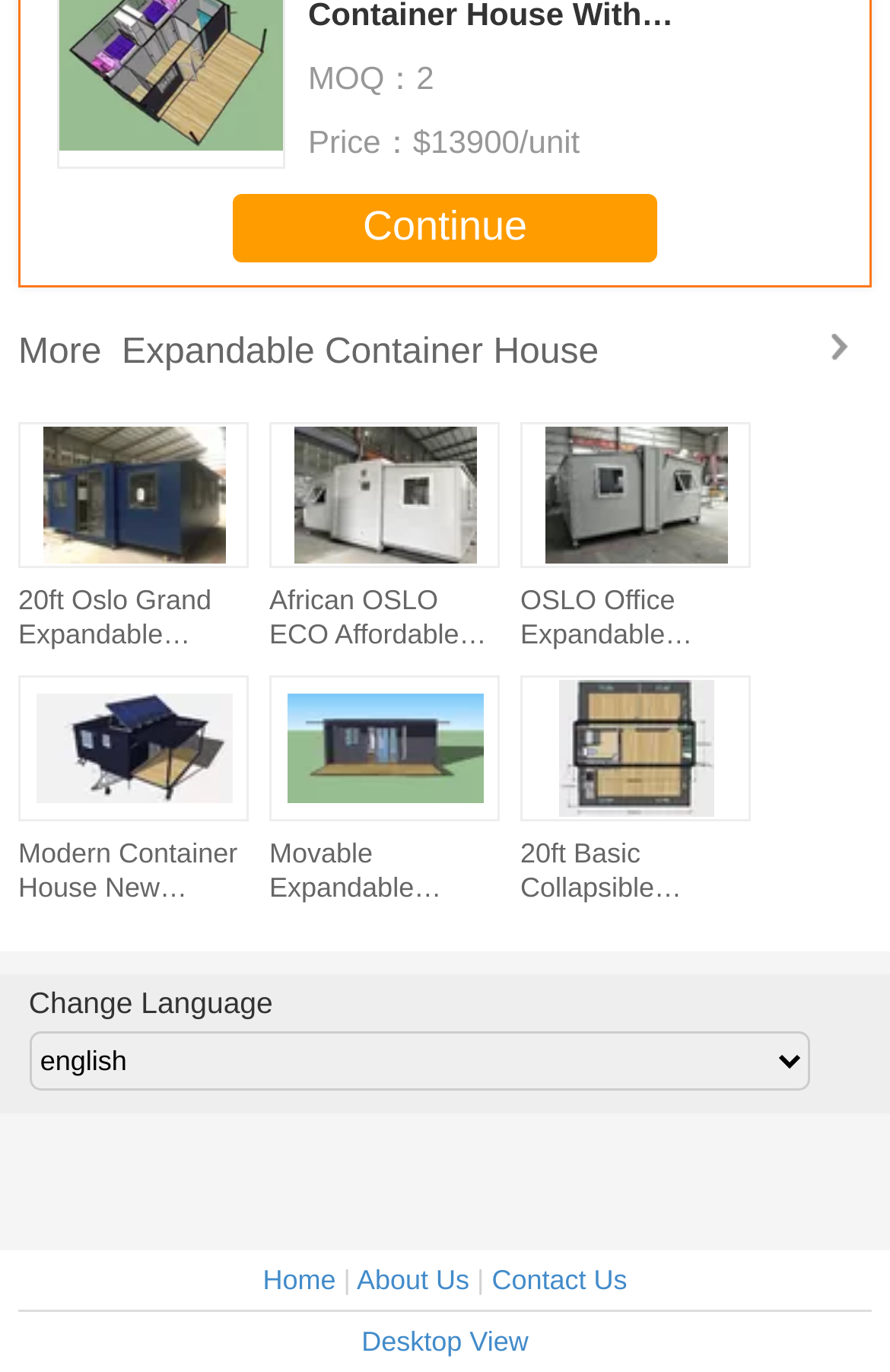Identify the bounding box coordinates for the region to click in order to carry out this instruction: "Select '20ft Oslo Grand Expandable Container House Mobile Easy Carry For Granny Flat'". Provide the coordinates using four float numbers between 0 and 1, formatted as [left, top, right, bottom].

[0.021, 0.291, 0.277, 0.475]